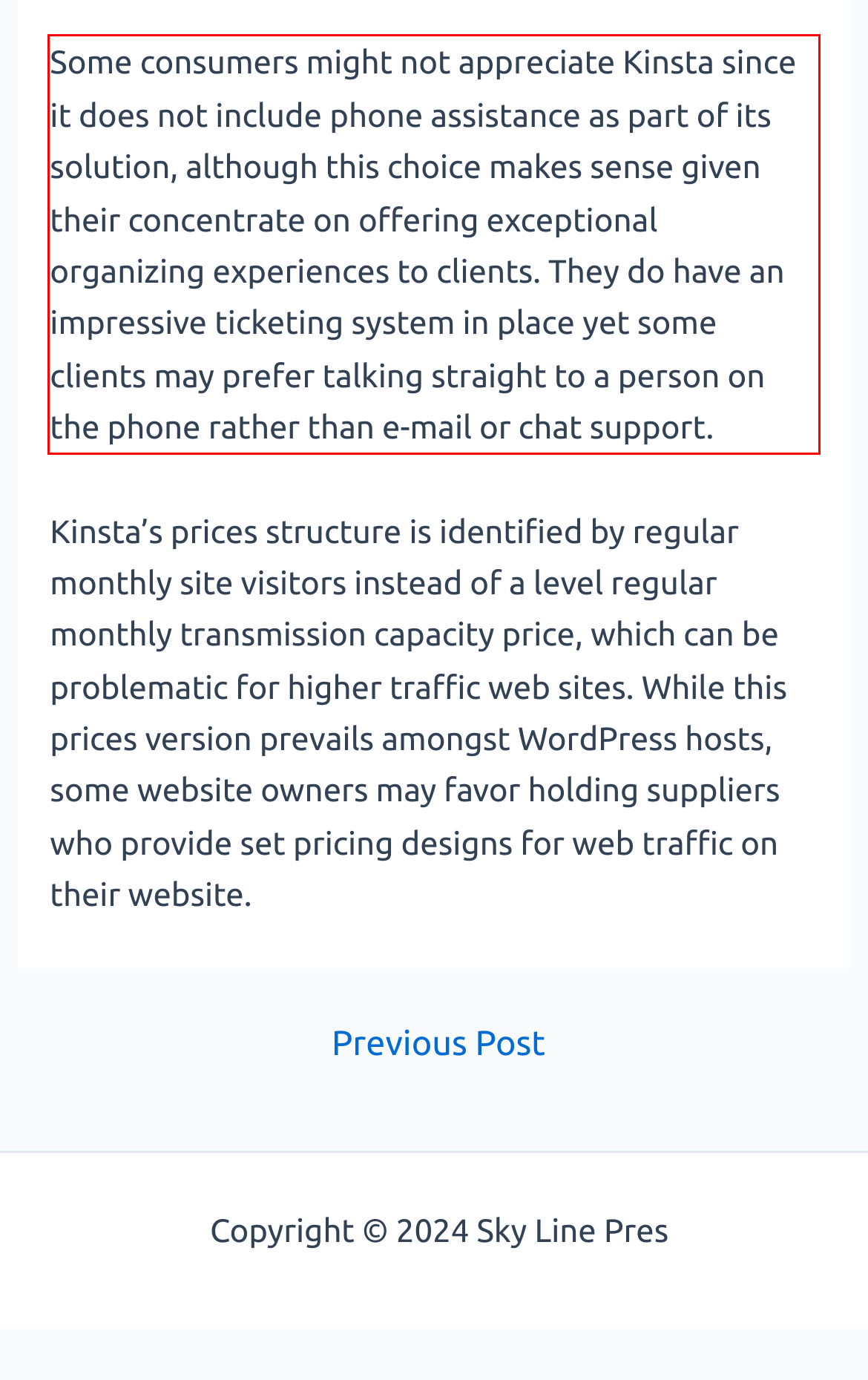You have a screenshot of a webpage with a red bounding box. Use OCR to generate the text contained within this red rectangle.

Some consumers might not appreciate Kinsta since it does not include phone assistance as part of its solution, although this choice makes sense given their concentrate on offering exceptional organizing experiences to clients. They do have an impressive ticketing system in place yet some clients may prefer talking straight to a person on the phone rather than e-mail or chat support.